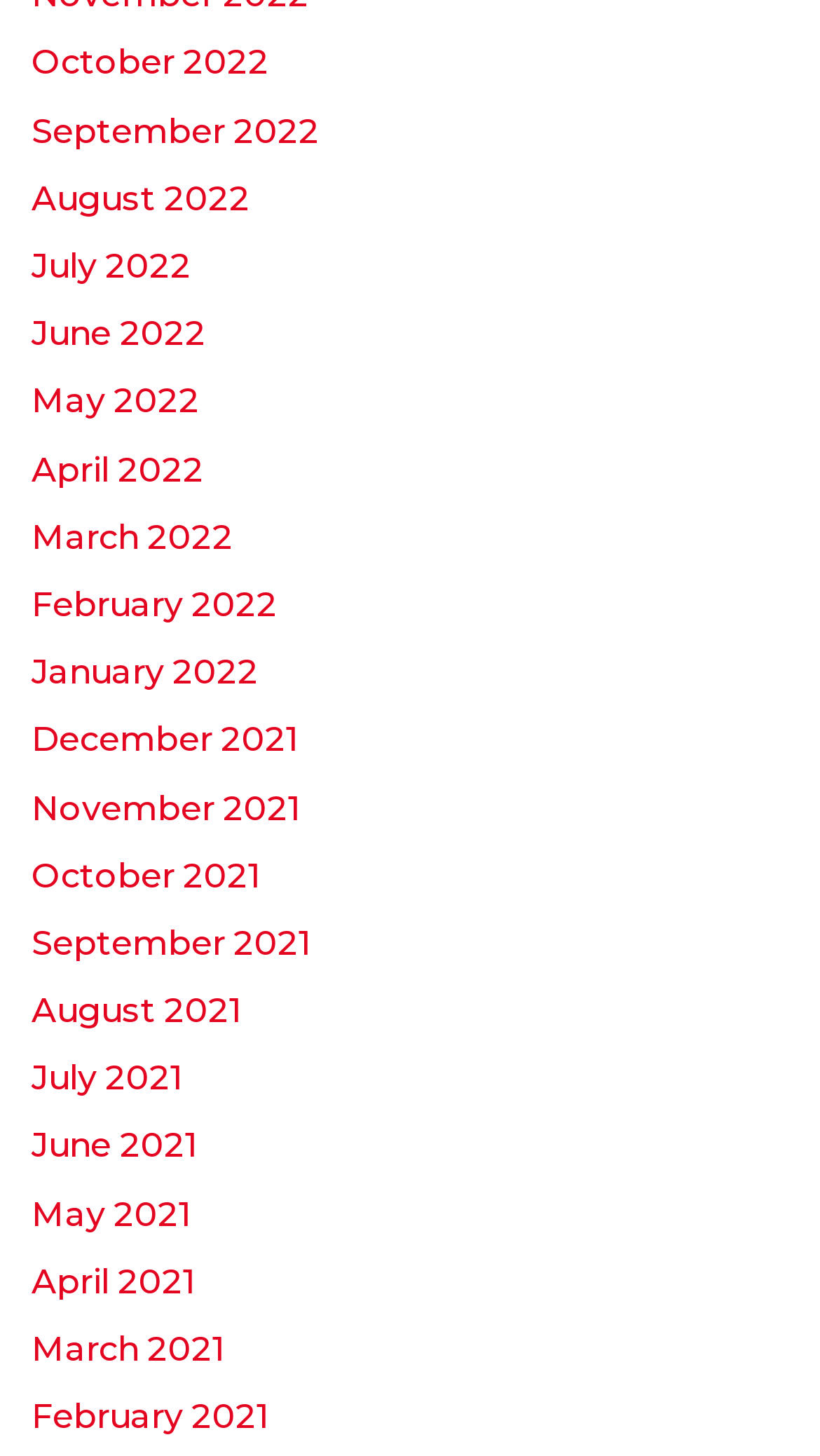Please identify the bounding box coordinates of the element that needs to be clicked to execute the following command: "Learn about Cryptocurrency". Provide the bounding box using four float numbers between 0 and 1, formatted as [left, top, right, bottom].

None